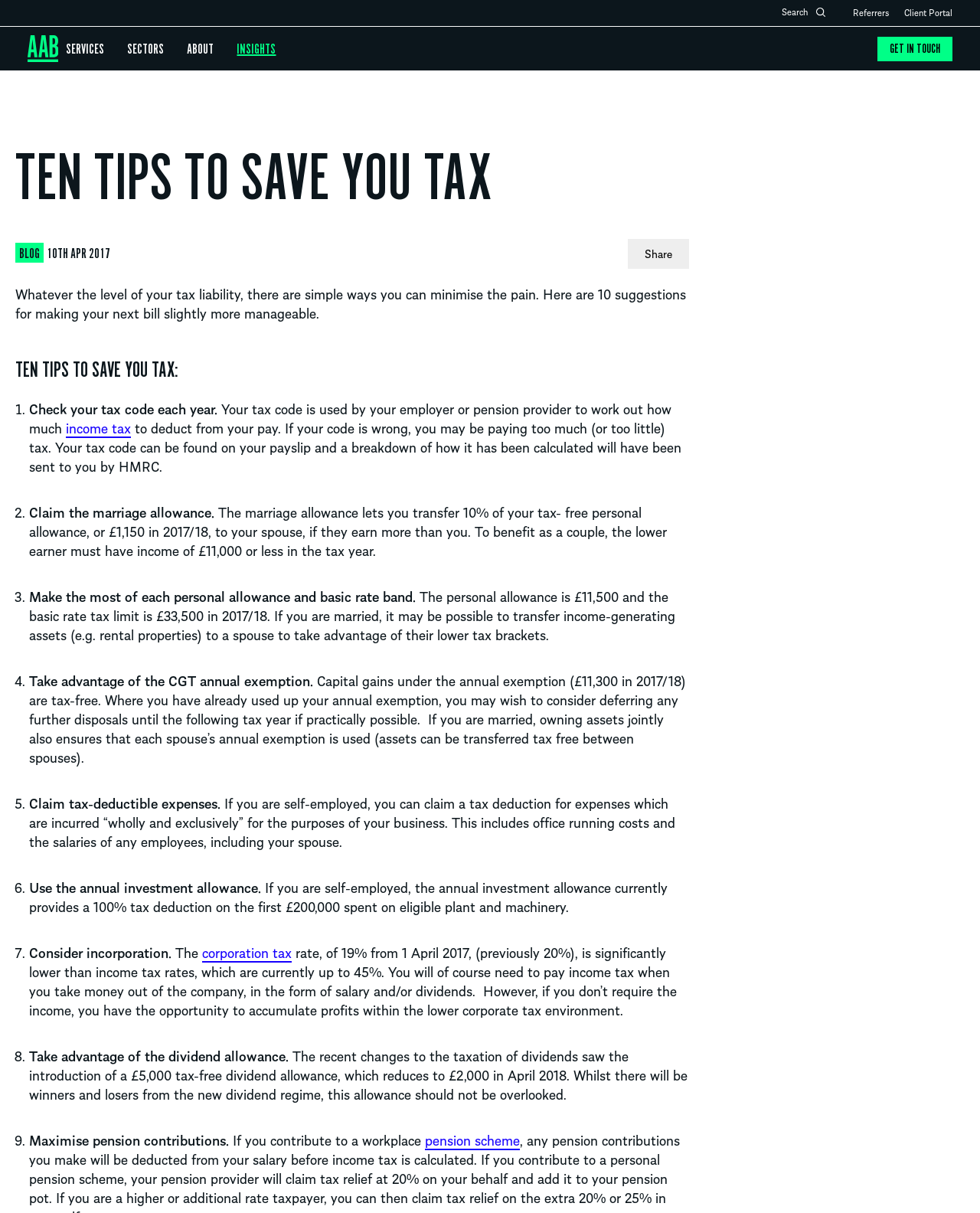What is the name of the company?
Using the image, respond with a single word or phrase.

AAB Group